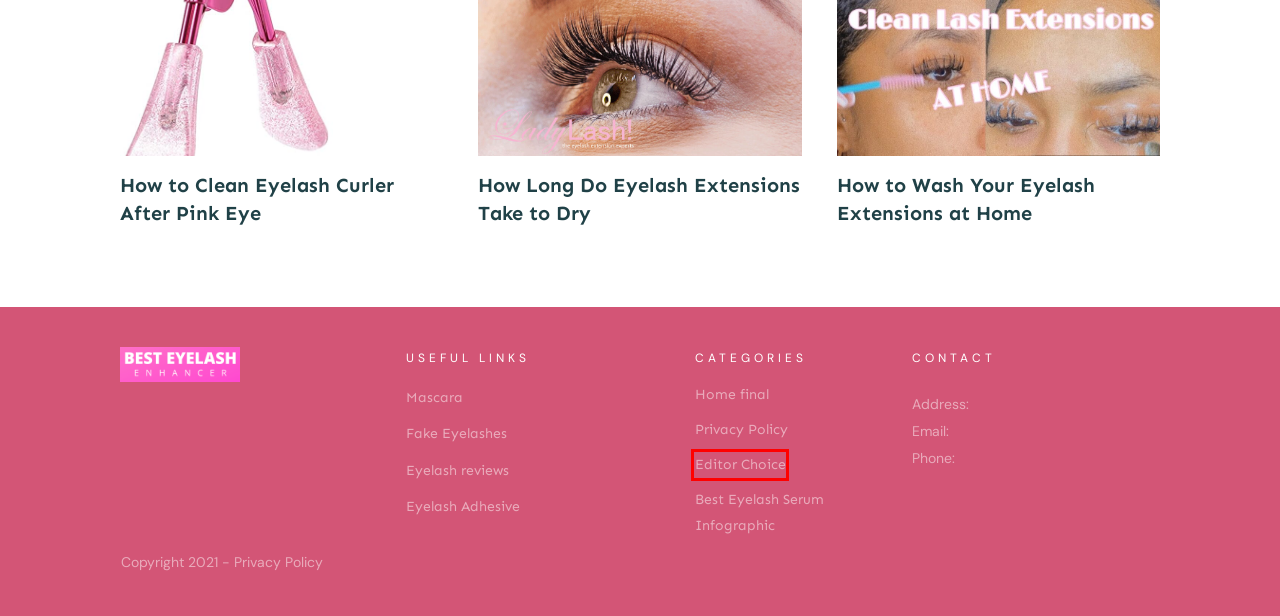Inspect the provided webpage screenshot, concentrating on the element within the red bounding box. Select the description that best represents the new webpage after you click the highlighted element. Here are the candidates:
A. How Long Do Eyelash Extensions Take to Dry – Best Idol Eyelash
B. Eyelash reviews – Best Idol Eyelash
C. Editor Choice – Best Idol Eyelash
D. Best Idol Eyelash – Give Your Eyes A Lift With Mascara!
E. Eyelash Adhesive – Best Idol Eyelash
F. Privacy Policy – Best Idol Eyelash
G. Fake Eyelashes – Best Idol Eyelash
H. How to Clean Eyelash Curler After Pink Eye – Best Idol Eyelash

C